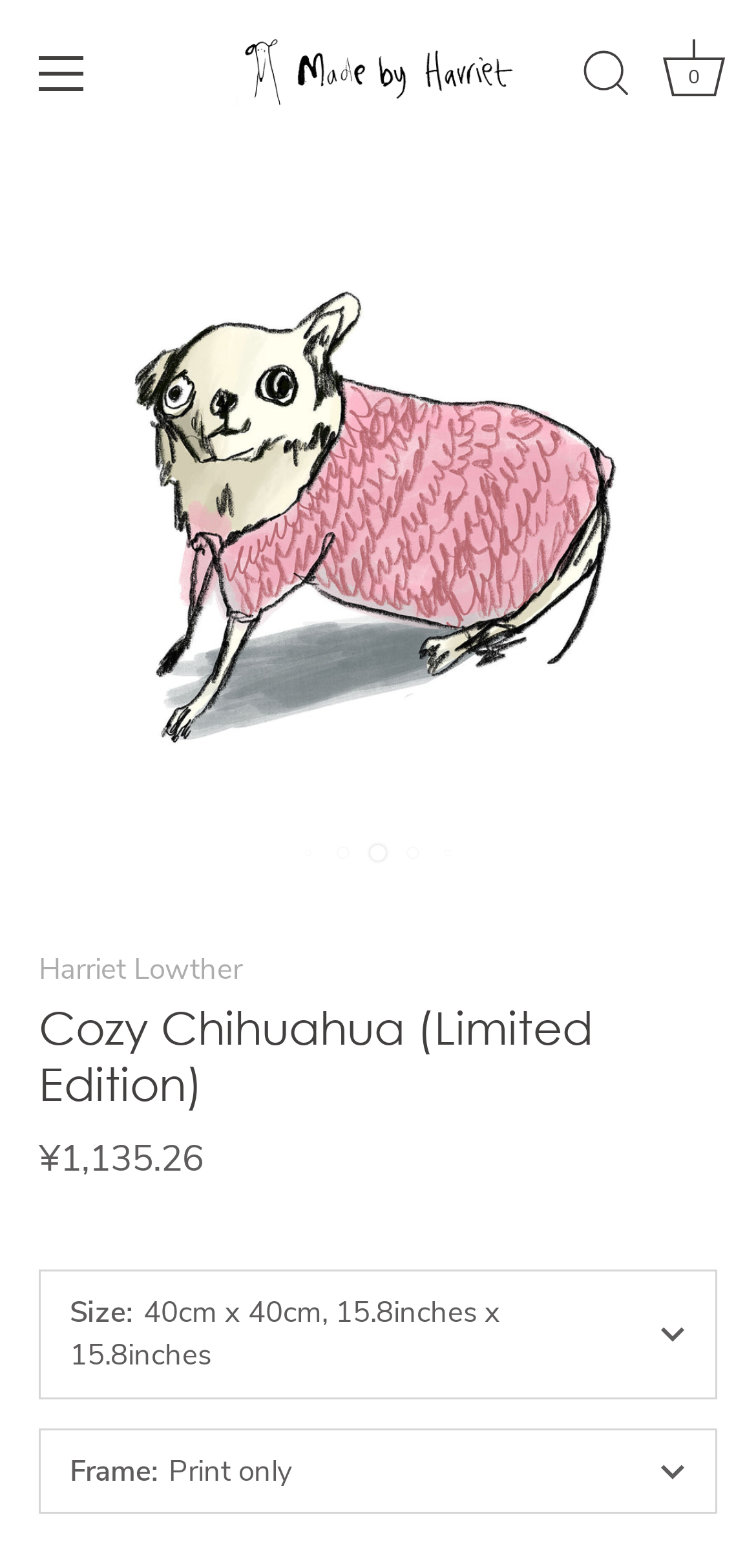Extract the primary header of the webpage and generate its text.

Cozy Chihuahua (Limited Edition)